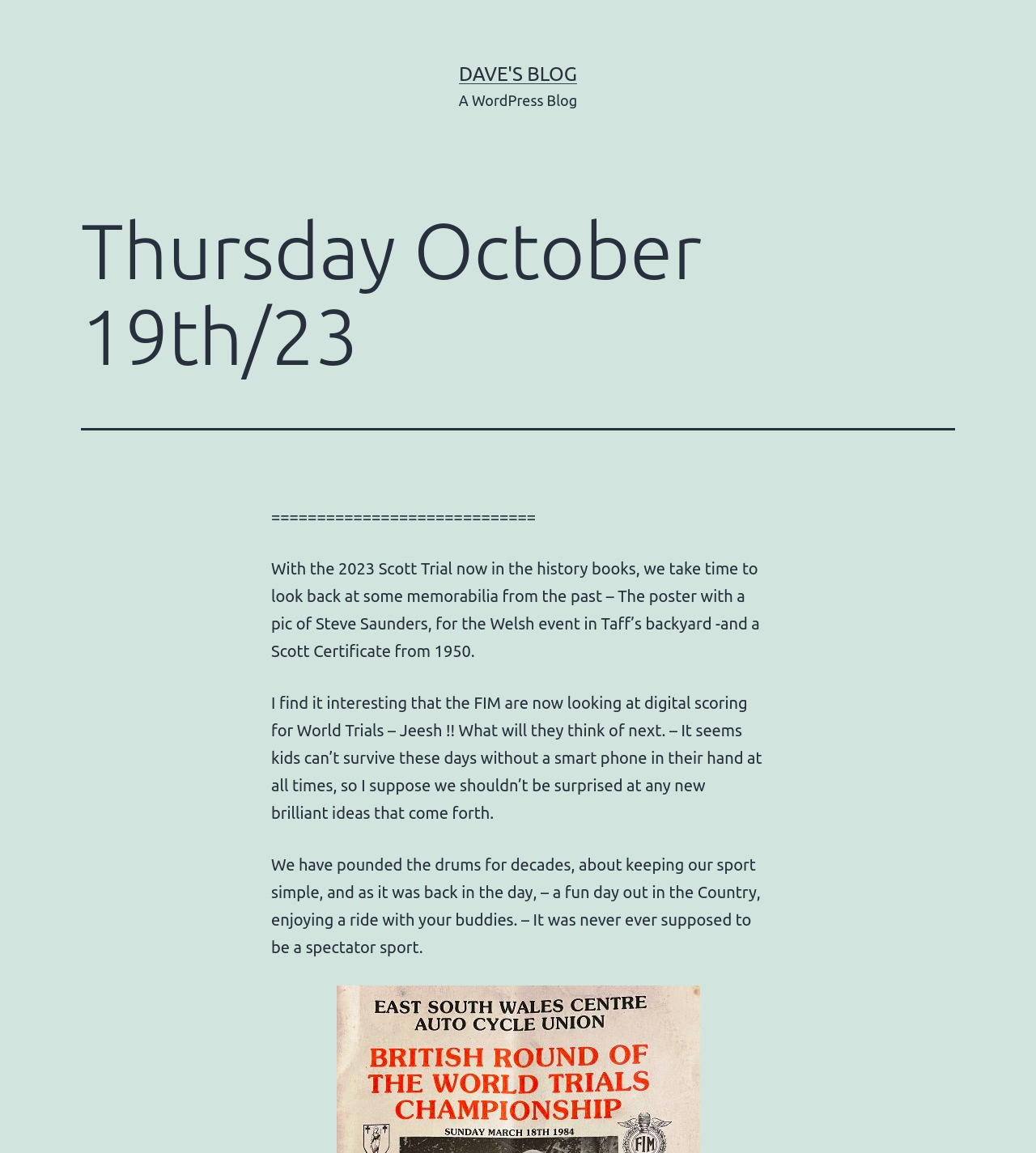Find the bounding box coordinates for the HTML element described in this sentence: "Dave's Blog". Provide the coordinates as four float numbers between 0 and 1, in the format [left, top, right, bottom].

[0.443, 0.055, 0.557, 0.074]